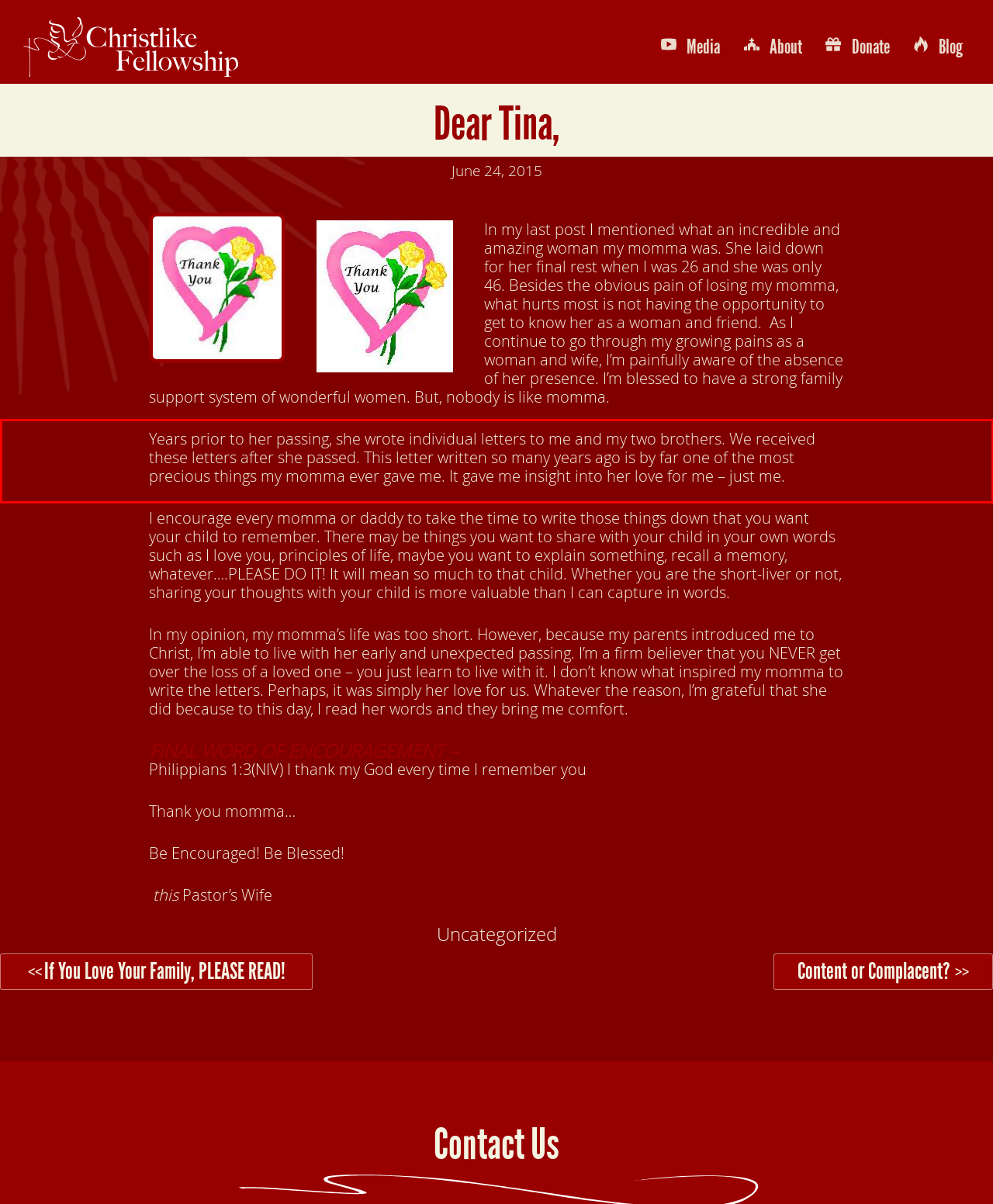Please take the screenshot of the webpage, find the red bounding box, and generate the text content that is within this red bounding box.

Years prior to her passing, she wrote individual letters to me and my two brothers. We received these letters after she passed. This letter written so many years ago is by far one of the most precious things my momma ever gave me. It gave me insight into her love for me – just me.